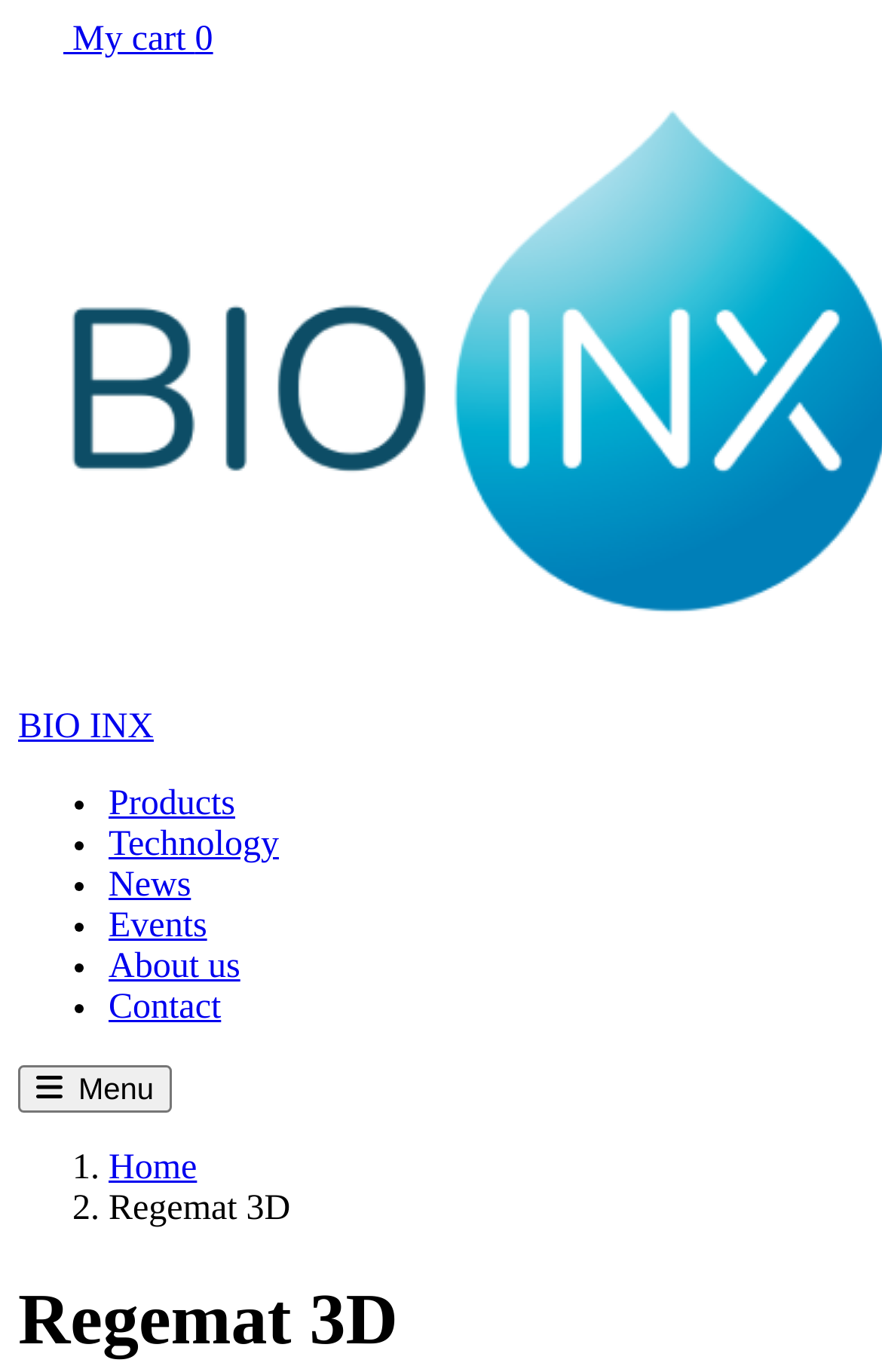By analyzing the image, answer the following question with a detailed response: What is the name of the company?

The name of the company can be found in the breadcrumb navigation section, where it is written as 'Regemat 3D'.